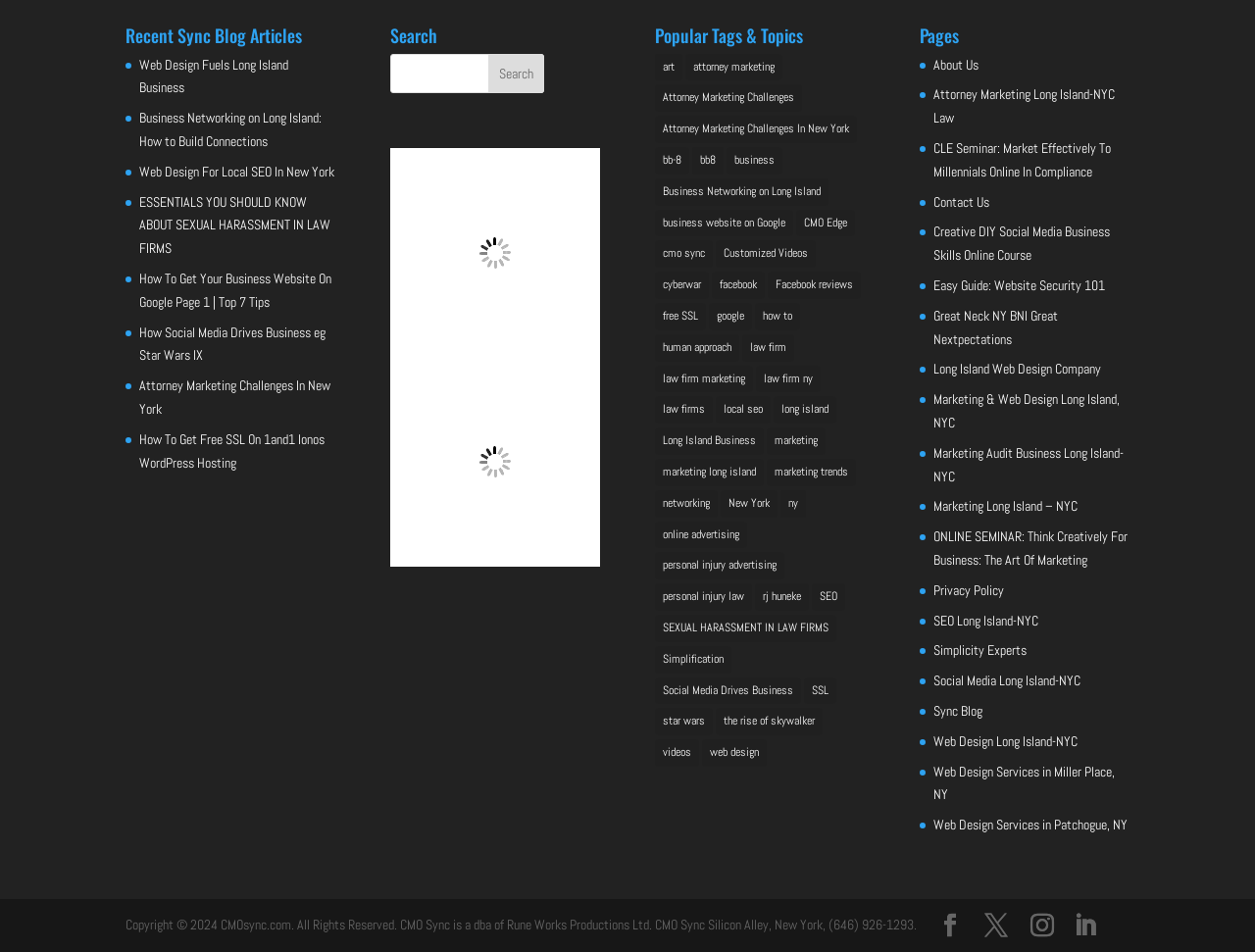How many pages are listed under the 'Pages' section?
Give a single word or phrase as your answer by examining the image.

23